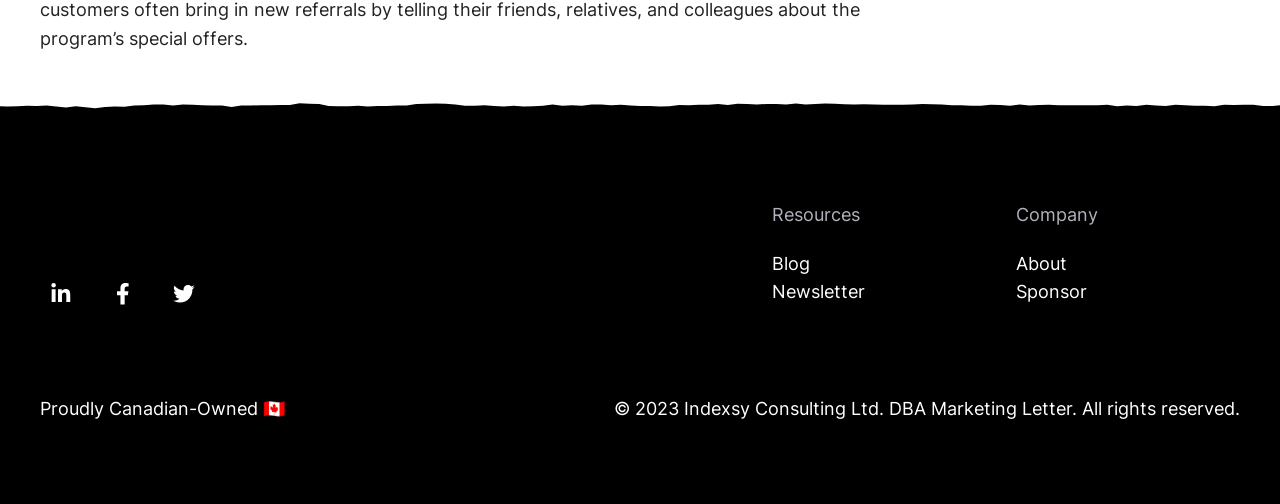What year is mentioned in the footer?
Can you provide an in-depth and detailed response to the question?

The footer text mentions '© 2023 Indexsy Consulting Ltd. DBA Marketing Letter. All rights reserved.', indicating that the year mentioned is 2023.